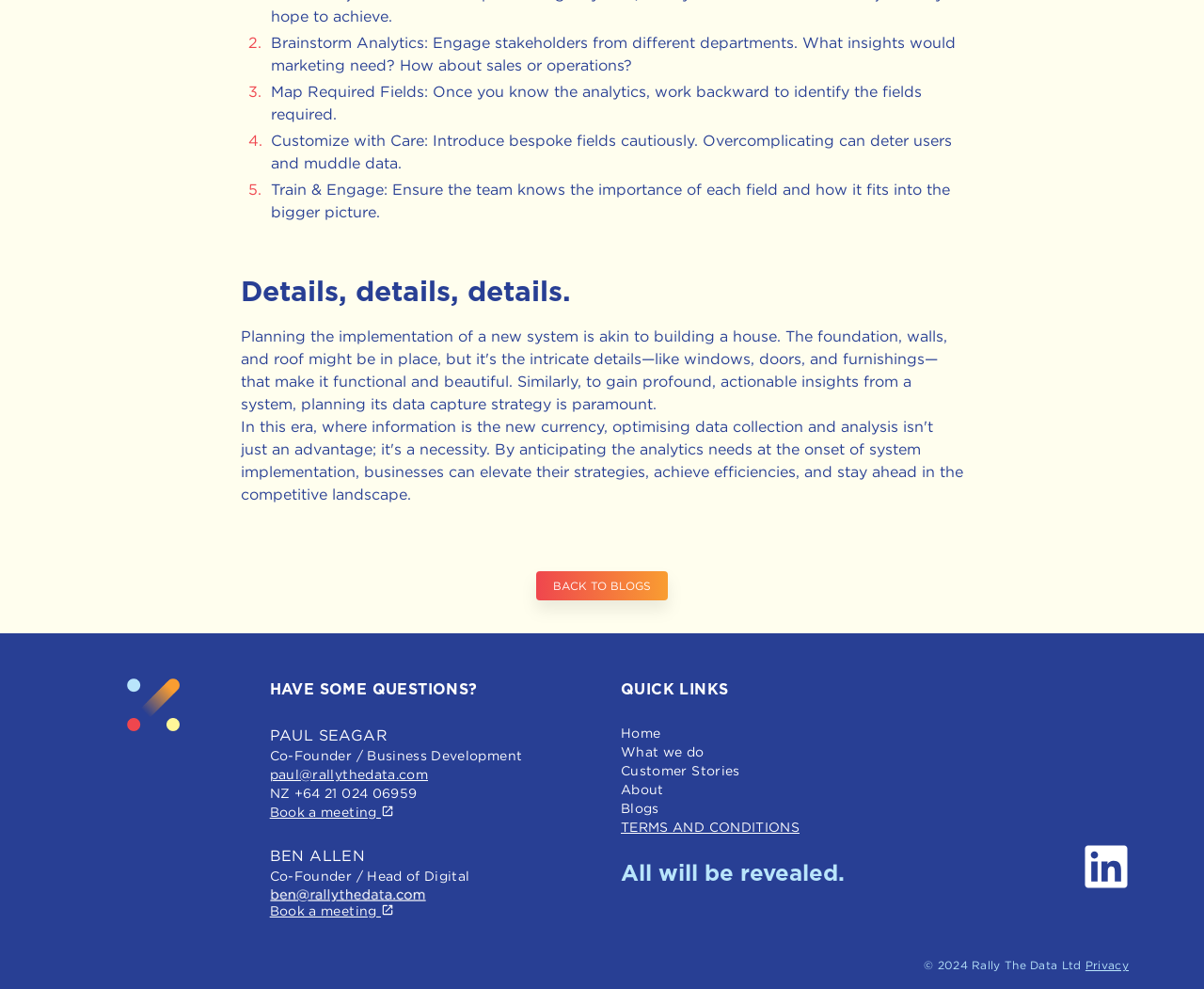Find the bounding box coordinates of the element's region that should be clicked in order to follow the given instruction: "Visit Rally on LinkedIn". The coordinates should consist of four float numbers between 0 and 1, i.e., [left, top, right, bottom].

[0.9, 0.853, 0.938, 0.899]